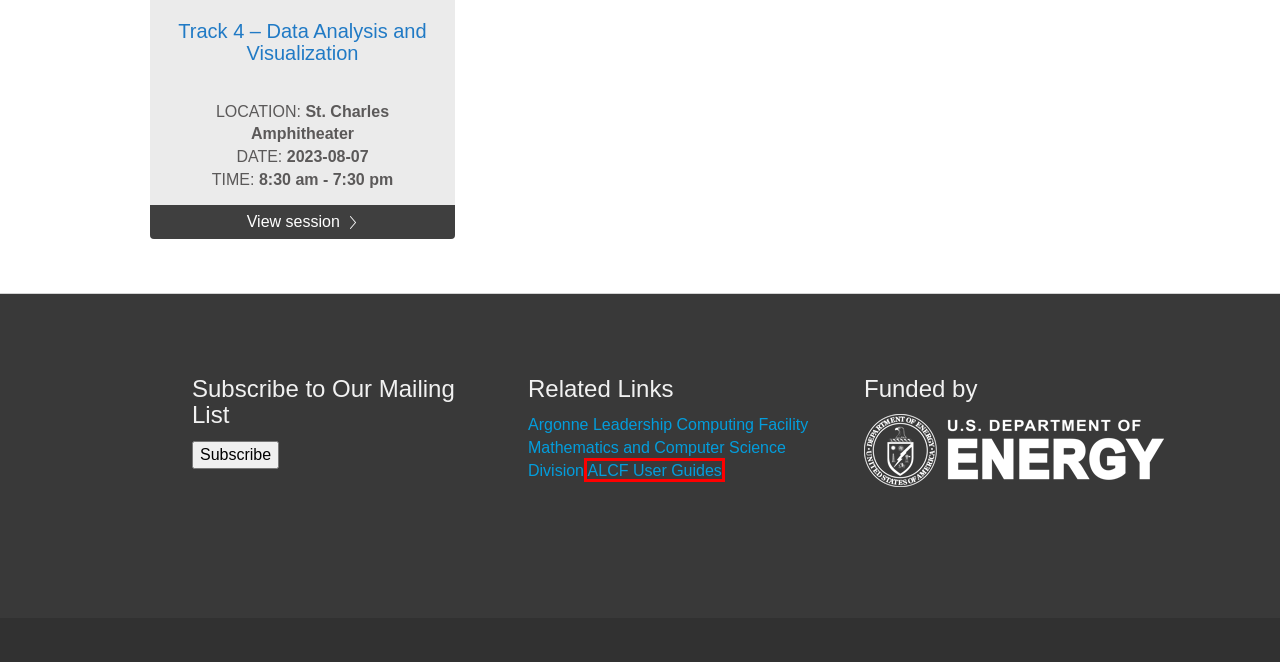Examine the screenshot of the webpage, noting the red bounding box around a UI element. Pick the webpage description that best matches the new page after the element in the red bounding box is clicked. Here are the candidates:
A. ATPESC Info Mailing List «  Argonne Training Program on Extreme-Scale Computing
B. ATPESC News «  Argonne Training Program on Extreme-Scale Computing
C. Dinner Speakers at ATPESC «  Argonne Training Program on Extreme-Scale Computing
D. About ATPESC «  Argonne Training Program on Extreme-Scale Computing
E. Home | Argonne Leadership Computing Facility
F. Track 4 – Data Analysis and Visualization «  Argonne Training Program on Extreme-Scale Computing
G. Argonne Training Program on Extreme-Scale Computing
H. Support Center | Argonne Leadership Computing Facility

H